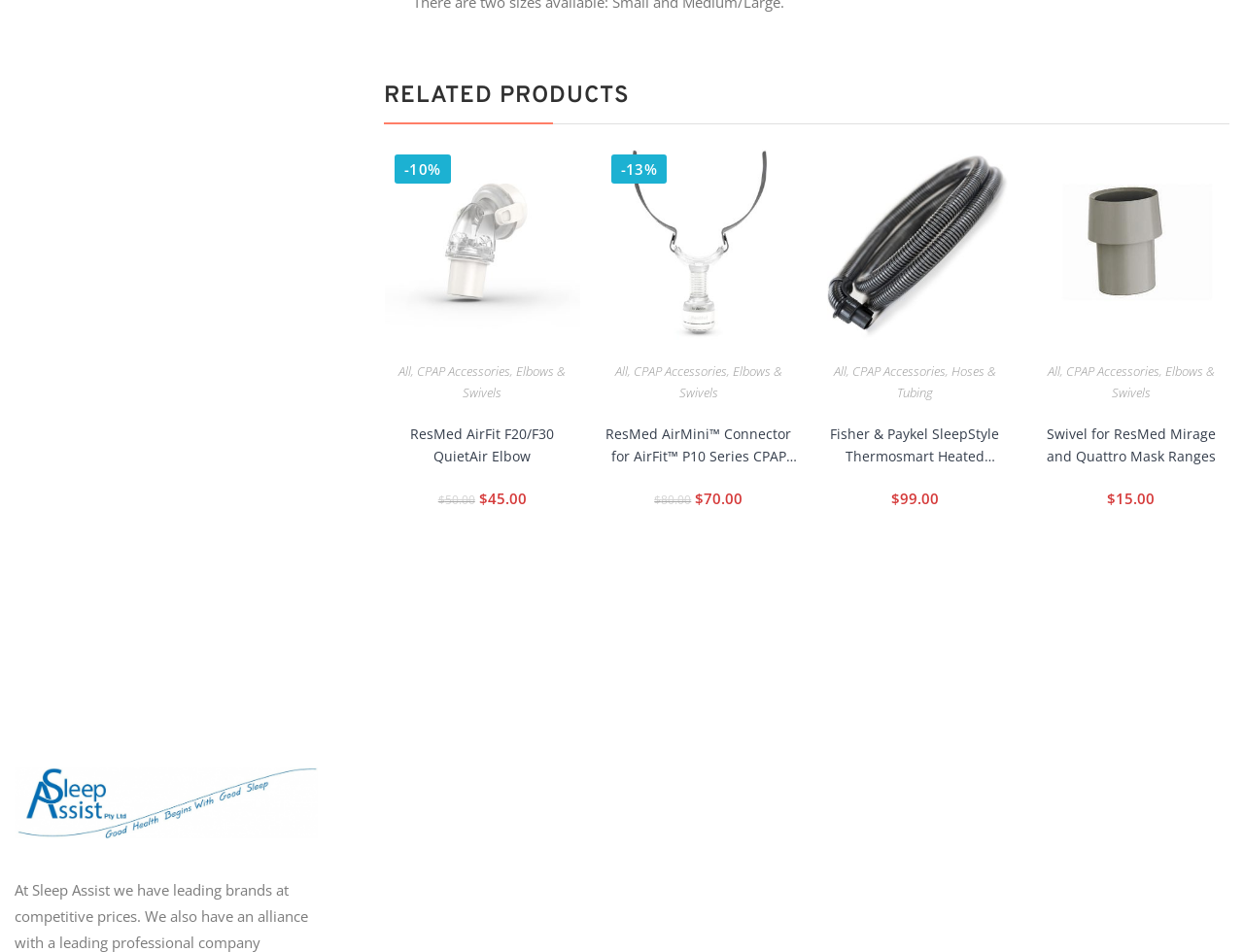Pinpoint the bounding box coordinates of the area that should be clicked to complete the following instruction: "Quick view ResMed AirFit F20/F30 QuietAir Elbow". The coordinates must be given as four float numbers between 0 and 1, i.e., [left, top, right, bottom].

[0.435, 0.173, 0.466, 0.213]